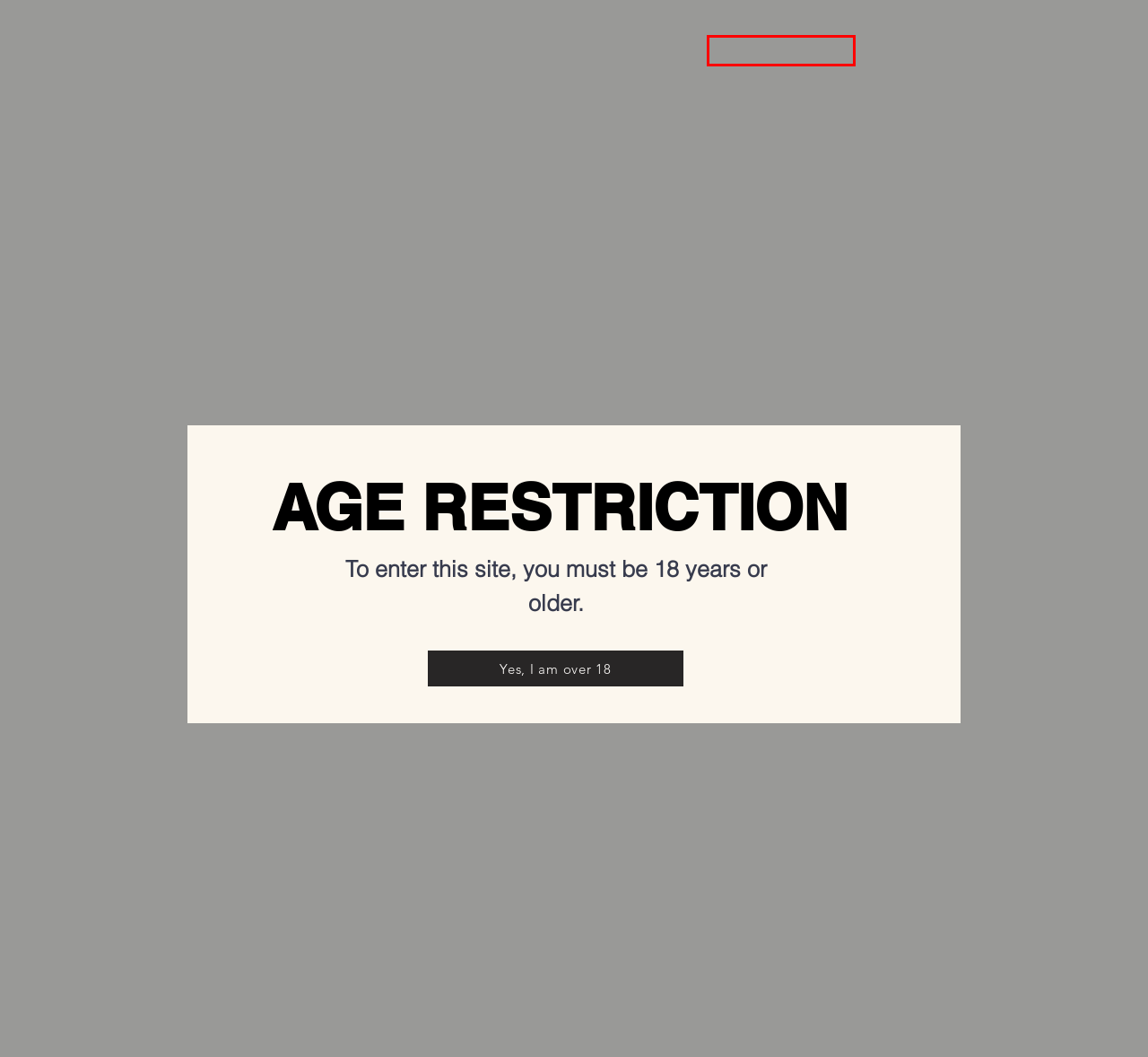Examine the screenshot of a webpage with a red bounding box around a UI element. Your task is to identify the webpage description that best corresponds to the new webpage after clicking the specified element. The given options are:
A. GIFT CARDS | French Peak Vineyard
B. Akaroa King Salmon New Zealand
 – Akaroa Salmon
C. About Us | French Peak Vineyard
D. Award Winning French Peak Vineyard, Canterbury
E. Visit Us | French Peak Vineyard
F. Accommodation | French Peak Vineyard
G. Shop Online | French Peak Vineyard
H. Book Your Experience | French Peak Vineyard

F